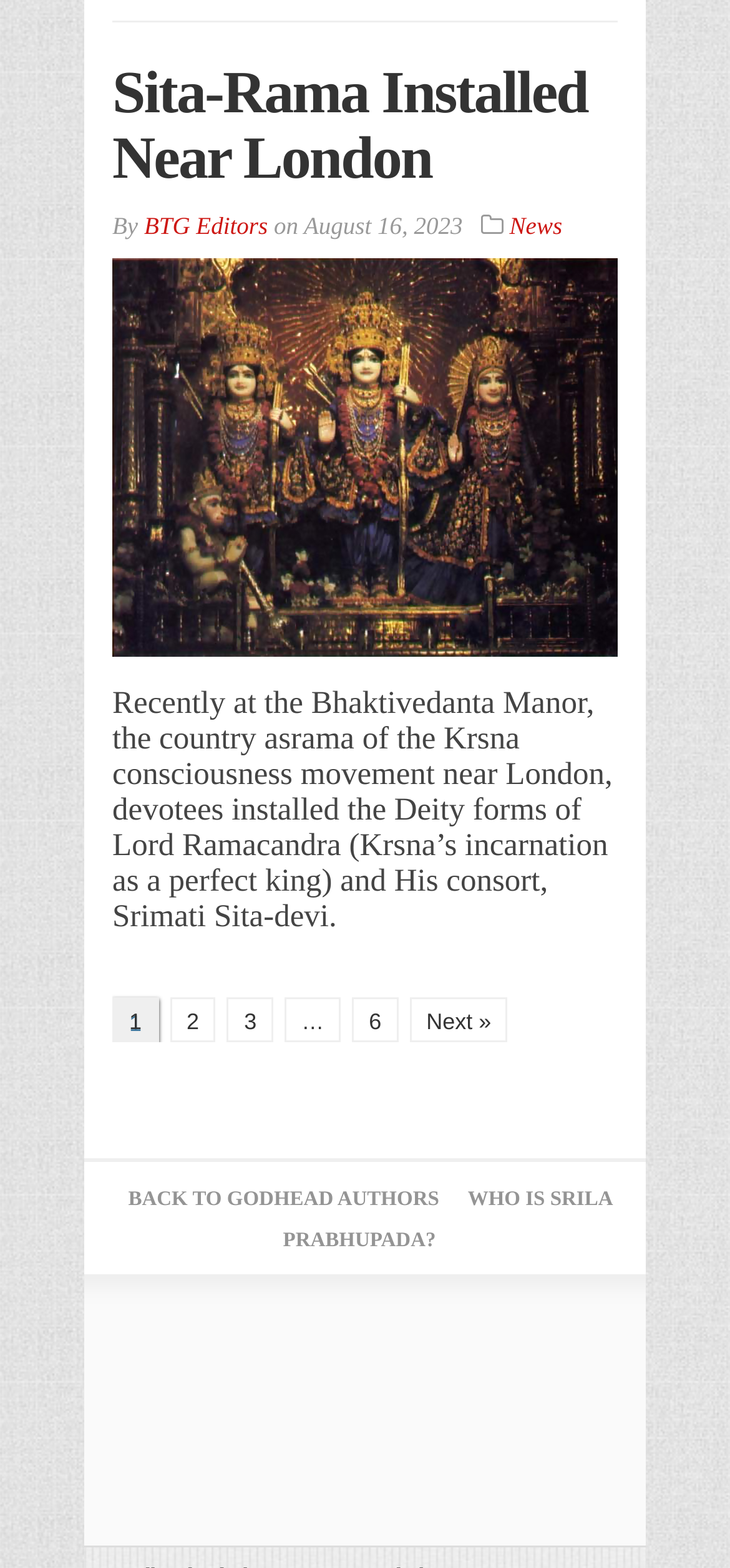What is the title of the article?
Answer the question with a thorough and detailed explanation.

The title of the article can be found in the heading element with the text 'Sita-Rama Installed Near London' which is located at the top of the article section.